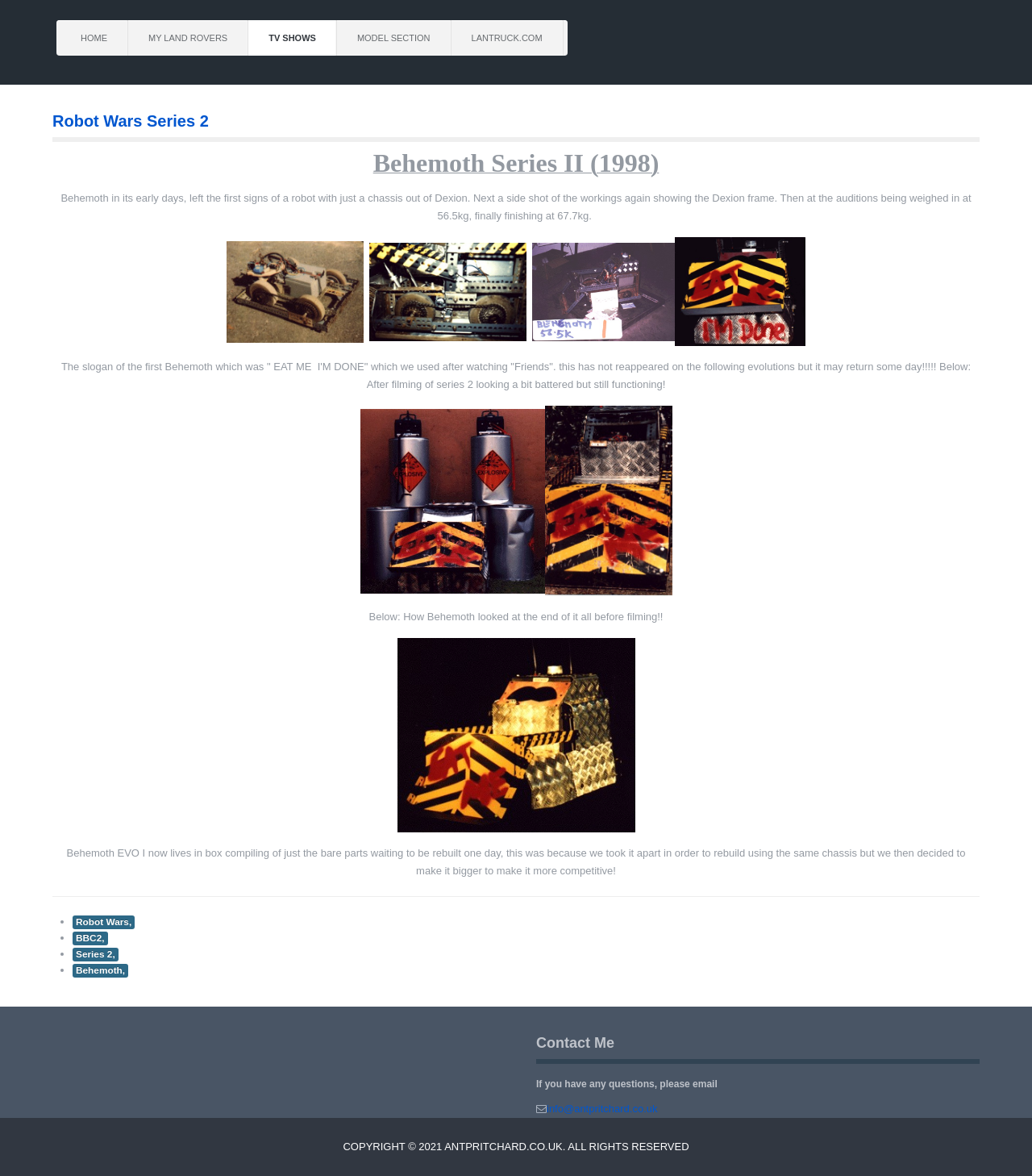Find and specify the bounding box coordinates that correspond to the clickable region for the instruction: "go to home page".

[0.059, 0.017, 0.124, 0.047]